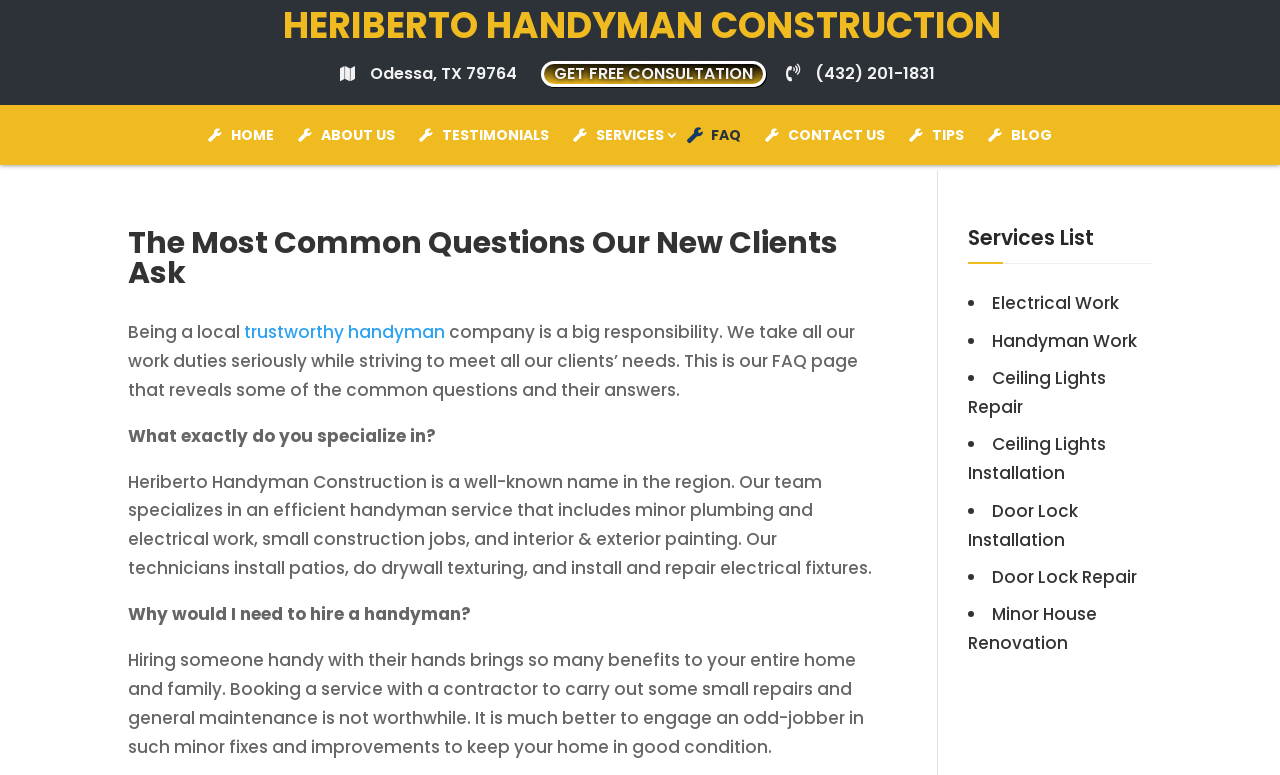Respond to the question below with a concise word or phrase:
What type of work does the company specialize in?

Efficient handyman service